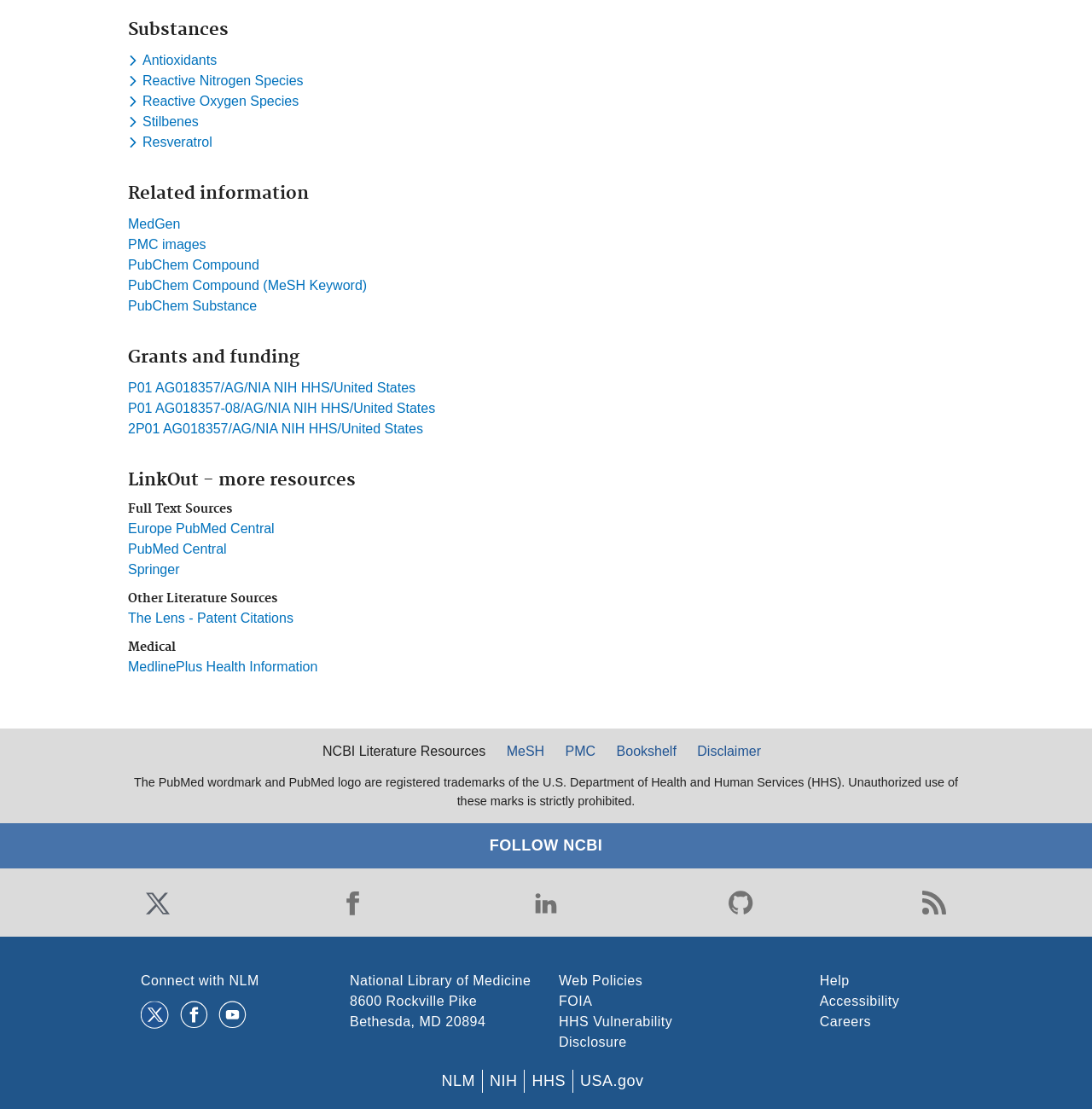Can you give a comprehensive explanation to the question given the content of the image?
What is the name of the first link under 'Related information'?

I looked at the links under the heading 'Related information' and found that the first link is labeled 'MedGen'.